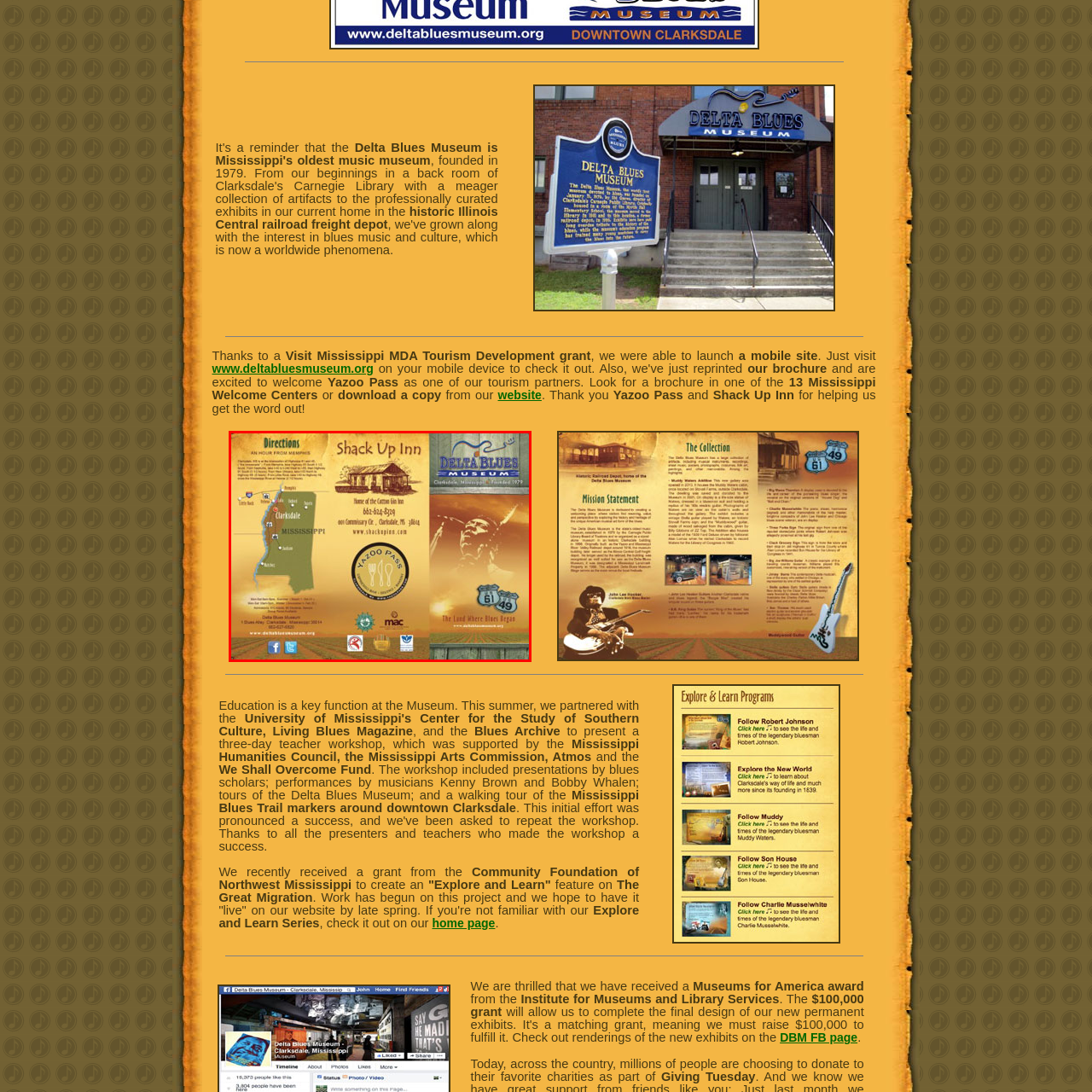Please examine the image highlighted by the red rectangle and provide a comprehensive answer to the following question based on the visual information present:
What is the significance of the Yazoo Pass emblem?

The presence of the Yazoo Pass emblem on the brochure suggests a partnership or recognition related to tourism in the area, implying that the Shack Up Inn is associated with promoting tourism in Clarksdale, Mississippi.